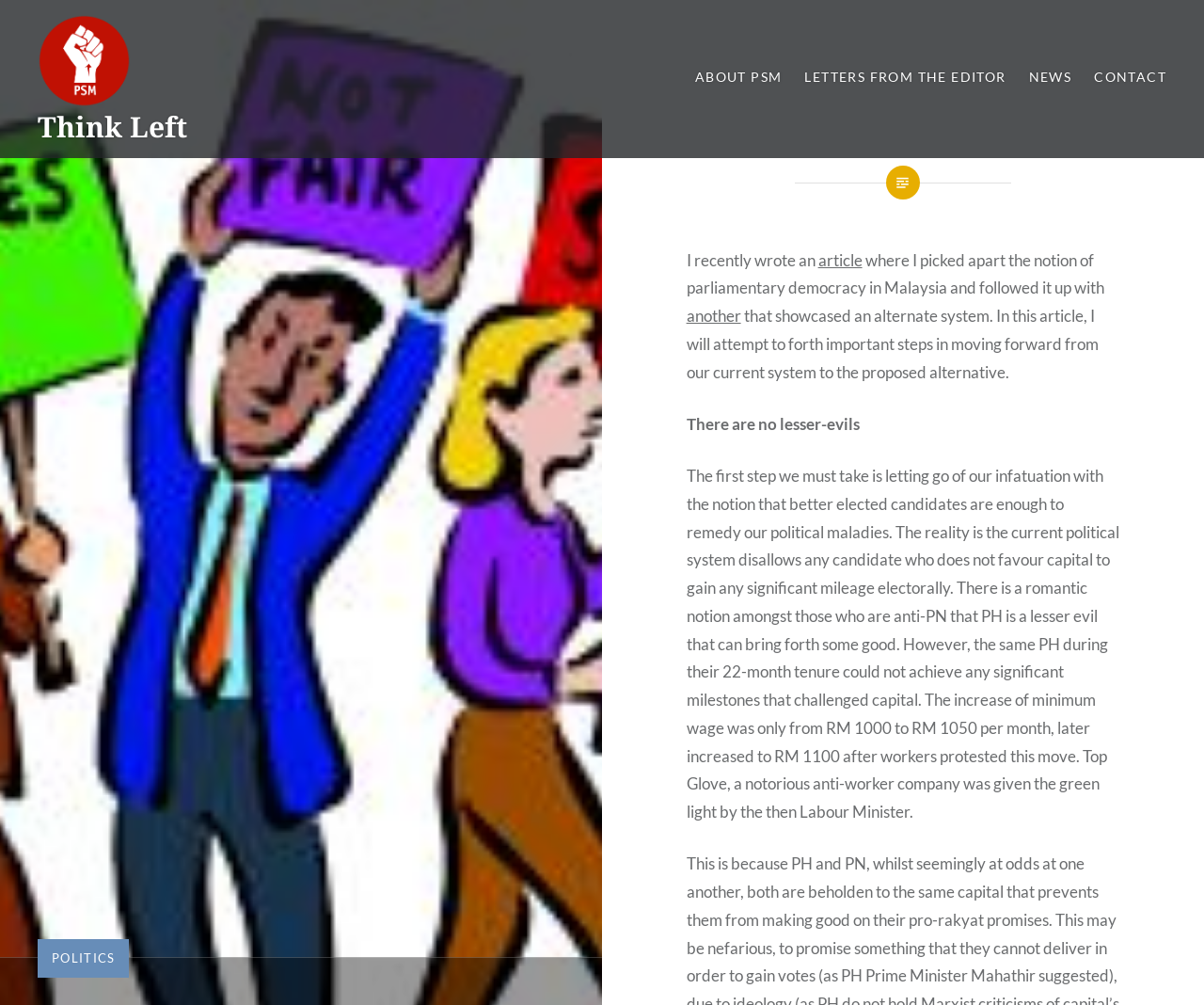Could you indicate the bounding box coordinates of the region to click in order to complete this instruction: "Read the article".

[0.679, 0.318, 0.716, 0.338]